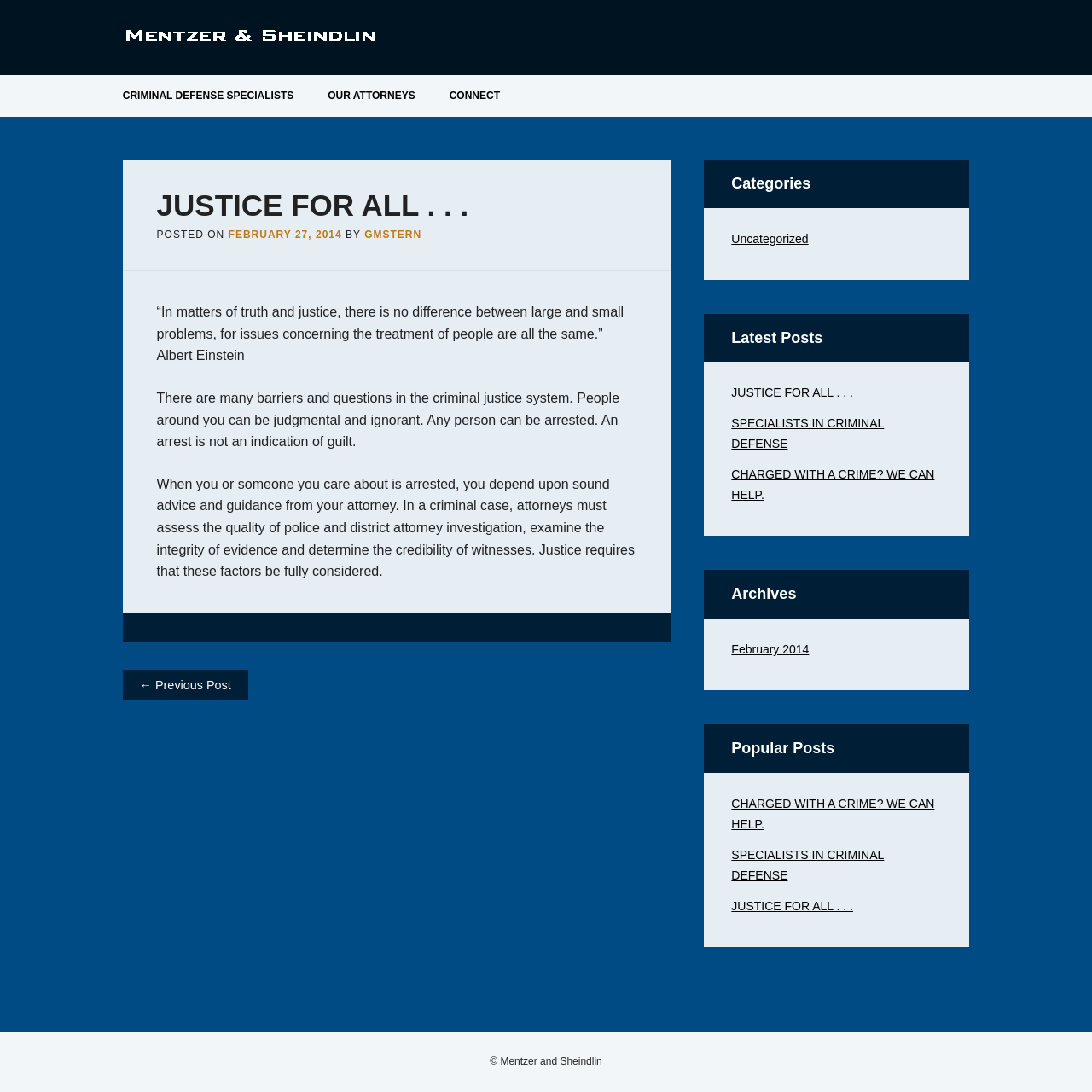Using the element description SPECIALISTS IN CRIMINAL DEFENSE, predict the bounding box coordinates for the UI element. Provide the coordinates in (top-left x, top-left y, bottom-right x, bottom-right y) format with values ranging from 0 to 1.

[0.67, 0.382, 0.81, 0.413]